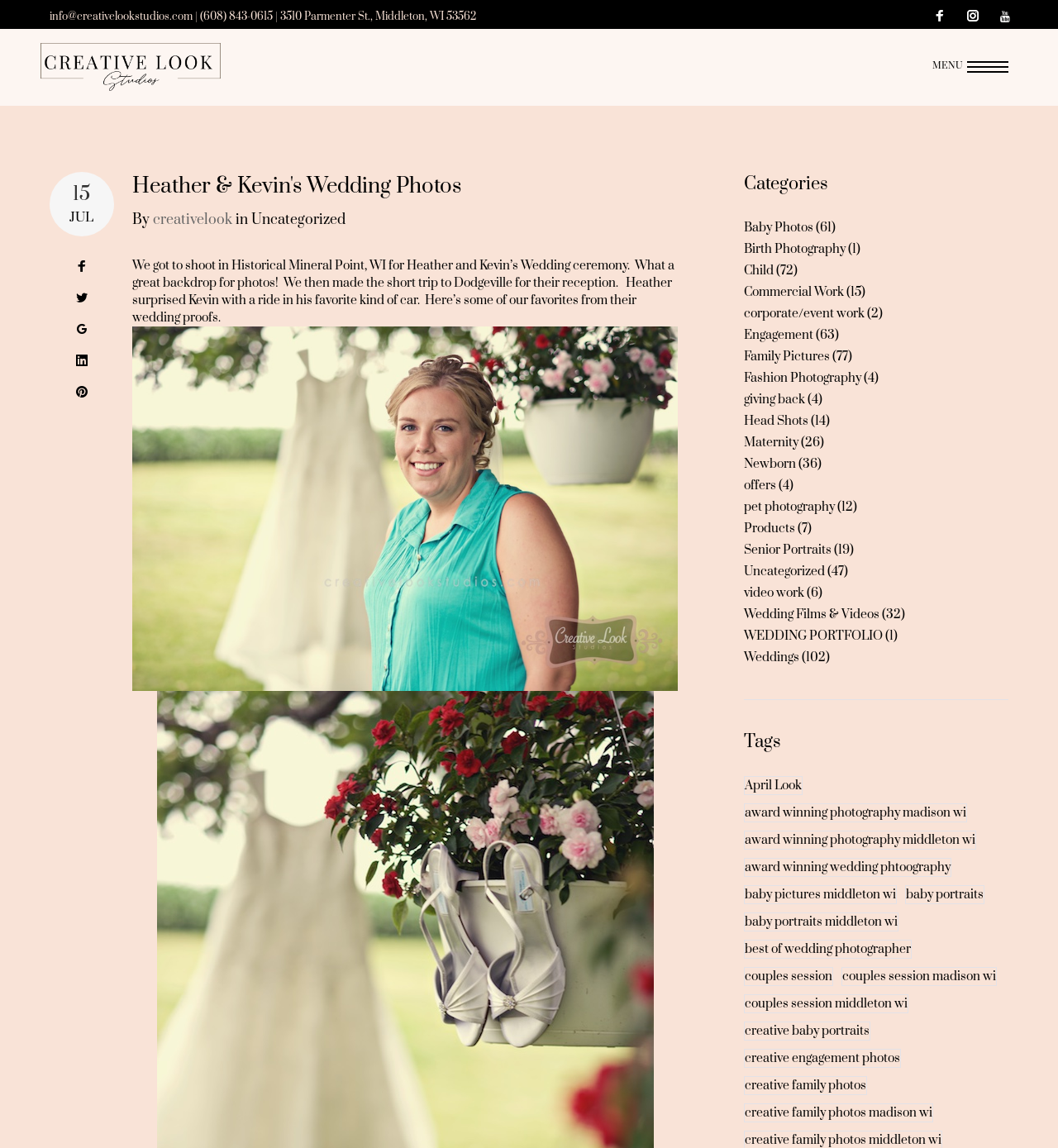Please respond in a single word or phrase: 
How many categories are listed on the webpage?

18